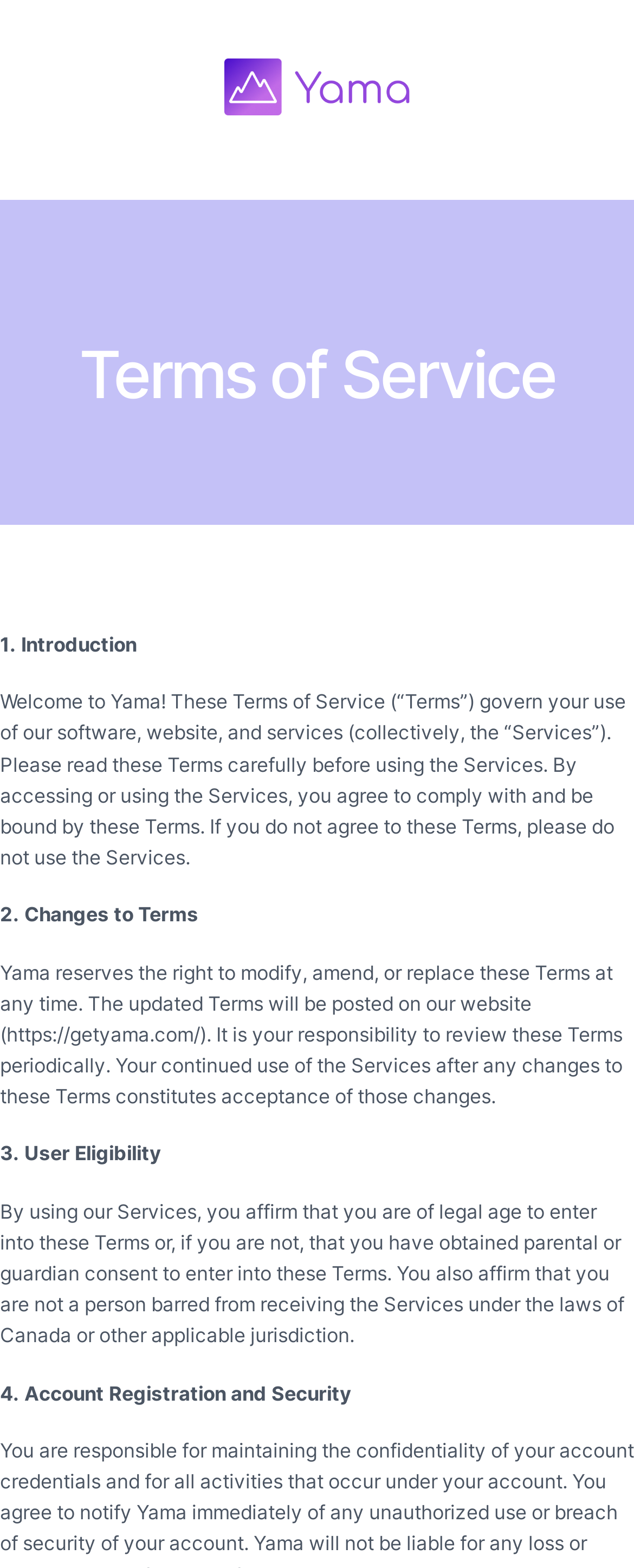Locate the UI element described as follows: "alt="Yama logo"". Return the bounding box coordinates as four float numbers between 0 and 1 in the order [left, top, right, bottom].

[0.355, 0.049, 0.645, 0.07]